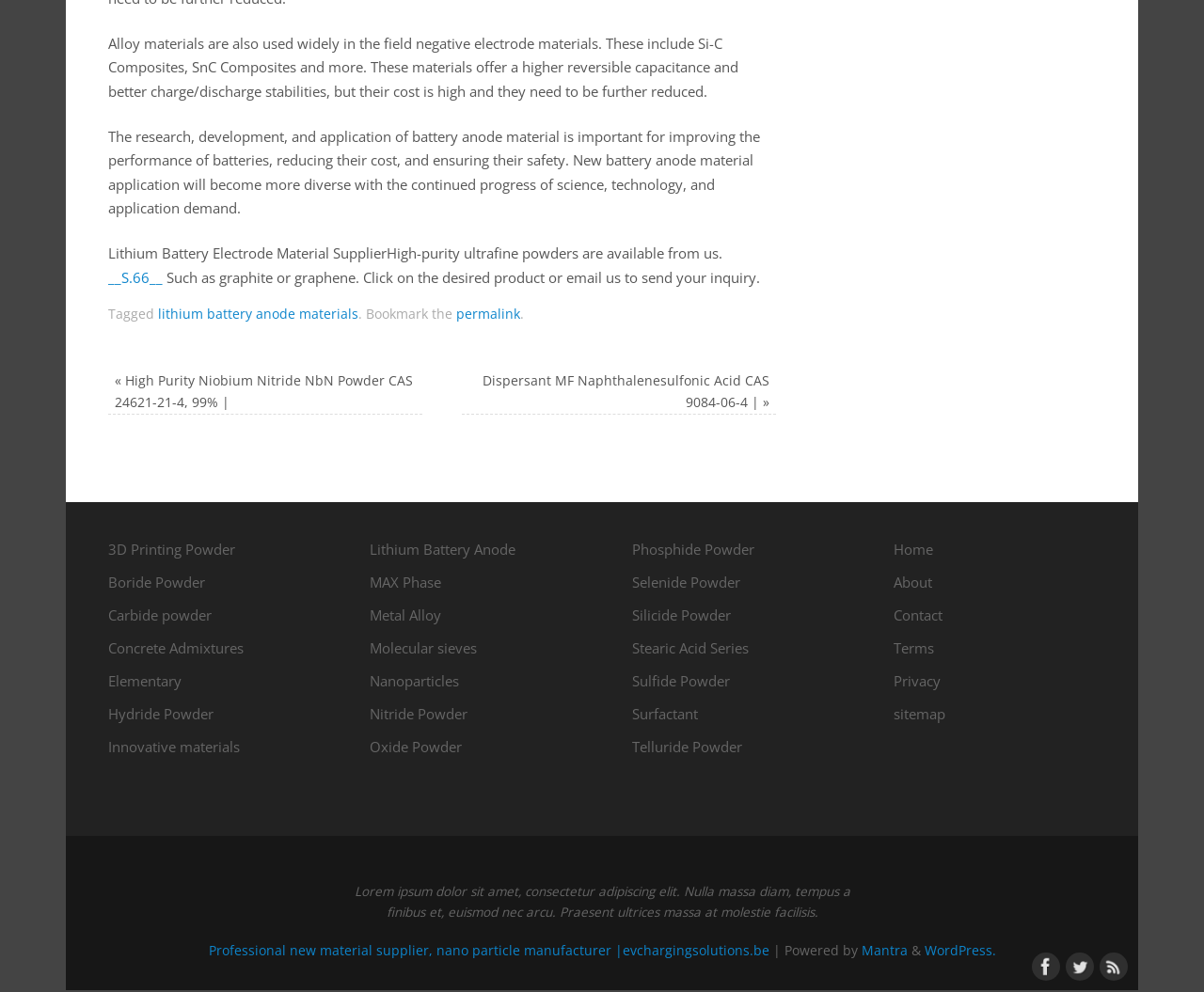Determine the bounding box of the UI element mentioned here: "Lithium Battery Anode". The coordinates must be in the format [left, top, right, bottom] with values ranging from 0 to 1.

[0.307, 0.544, 0.428, 0.563]